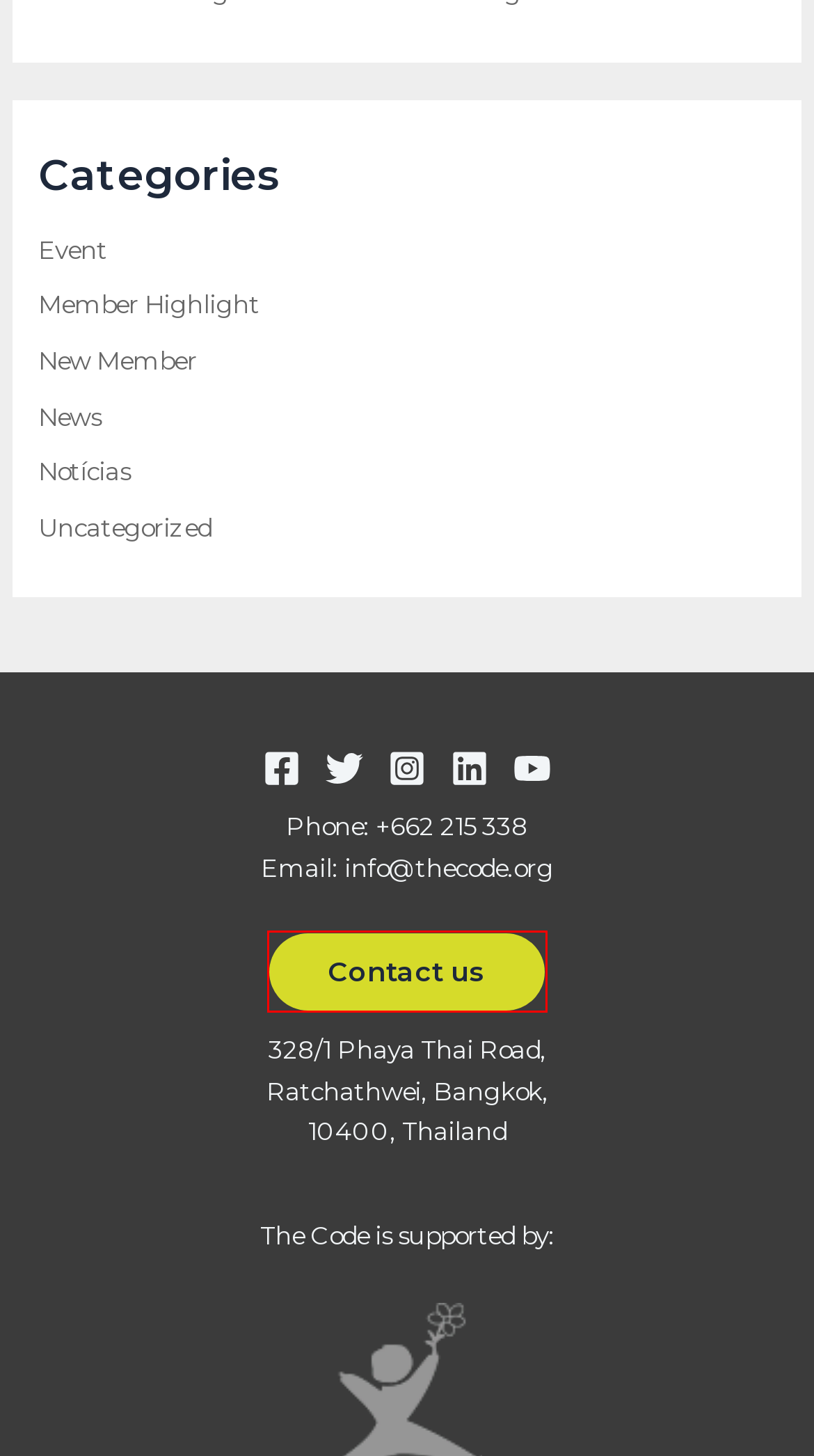Using the screenshot of a webpage with a red bounding box, pick the webpage description that most accurately represents the new webpage after the element inside the red box is clicked. Here are the candidates:
A. ECPAT USA Archives — The Code
B. Notícias Archives — The Code
C. Event Archives — The Code
D. Associated Luxury Hotels International (ALHI)- Fundraising Campaign — The Code
E. Member Highlight Archives — The Code
F. Sofitel Phnom Pehn Become first member of The Code in Cambodia — The Code
G. Uncategorized Archives — The Code
H. Contact — The Code

H